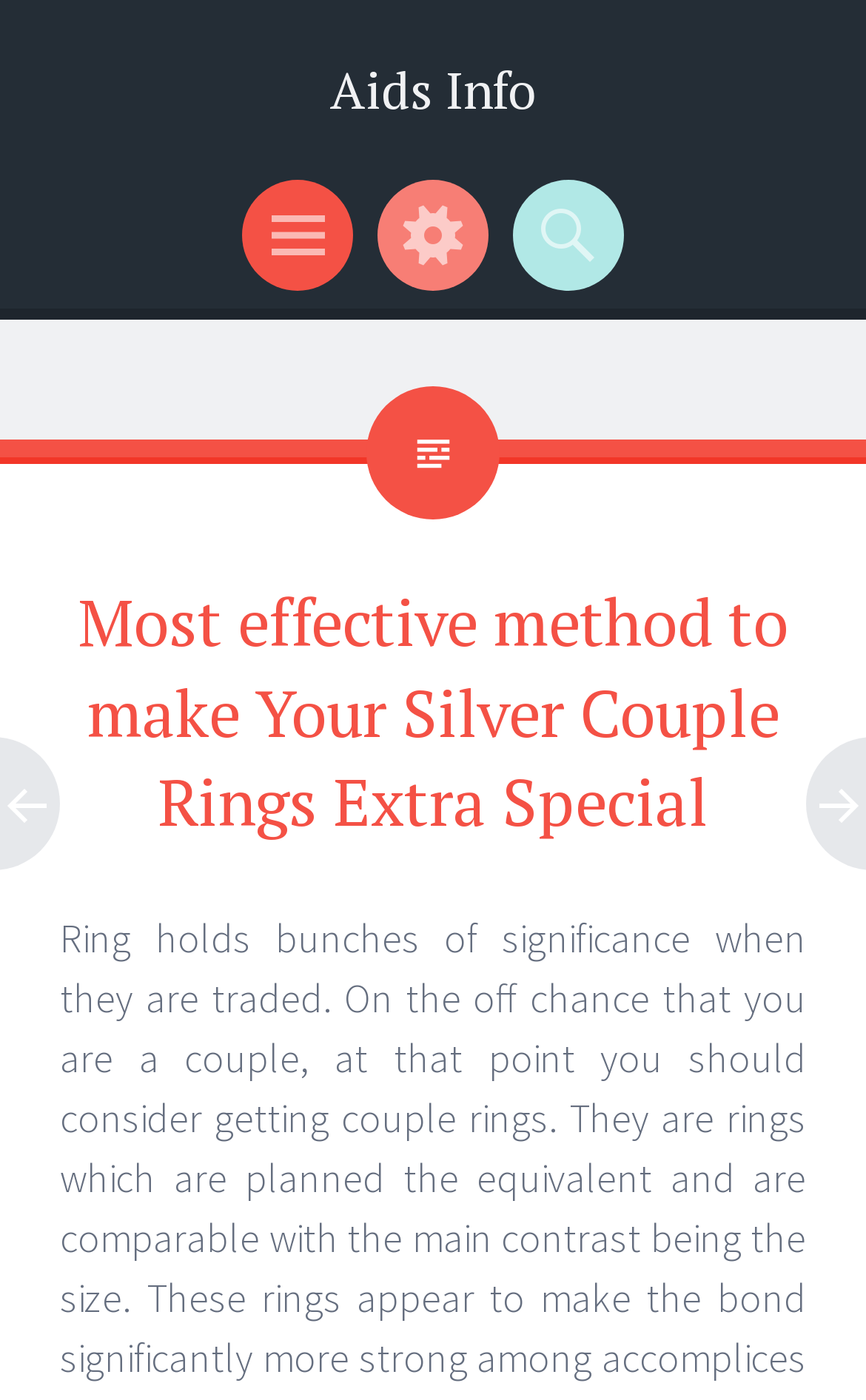Provide a brief response to the question using a single word or phrase: 
Is the webpage focused on a specific type of ring?

Yes